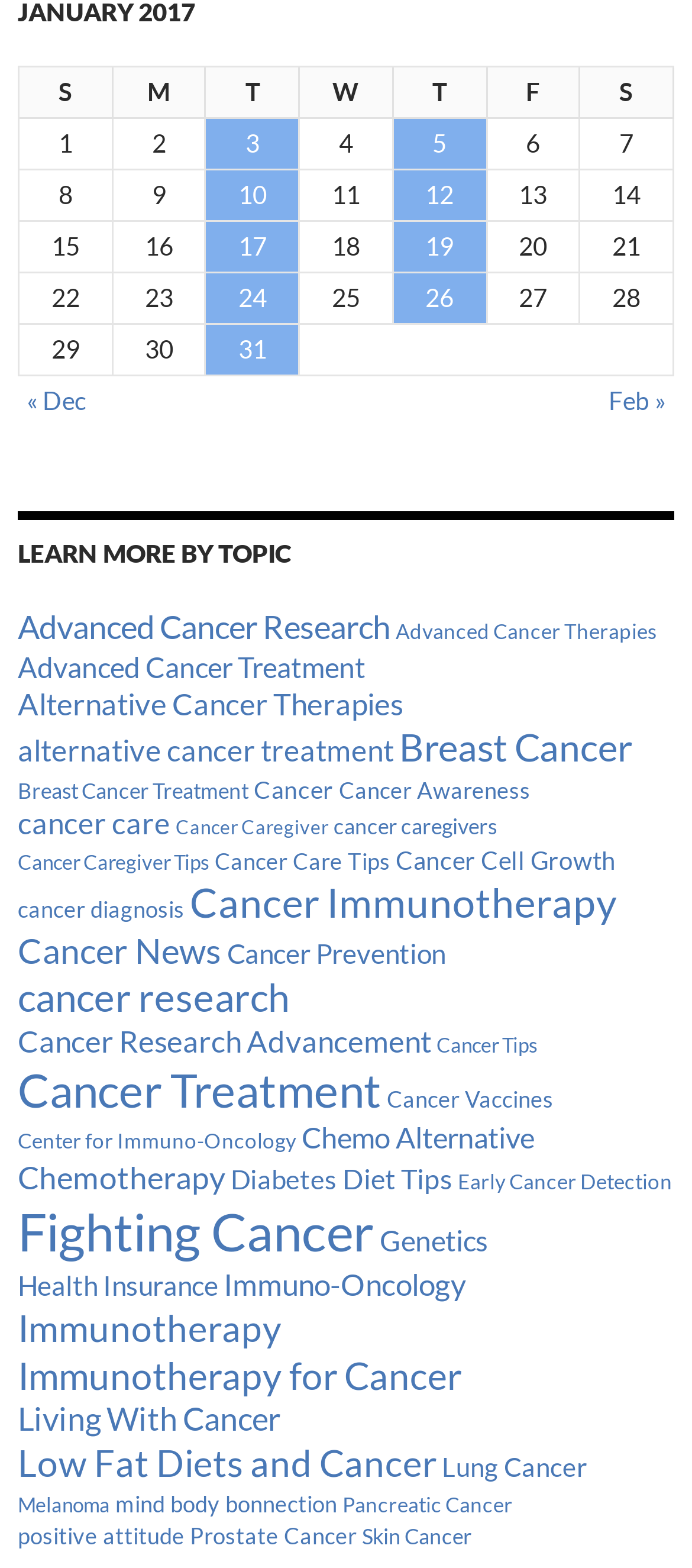What is the month displayed in the calendar?
Please give a well-detailed answer to the question.

The calendar is displayed at the top of the webpage, and the month is indicated by the column headers 'S', 'M', 'T', 'W', 'T', 'F', 'S', which correspond to the days of the week. The dates are listed below the column headers, and the first date is '1', which corresponds to January 3, 2017. Therefore, the month displayed in the calendar is January 2017.